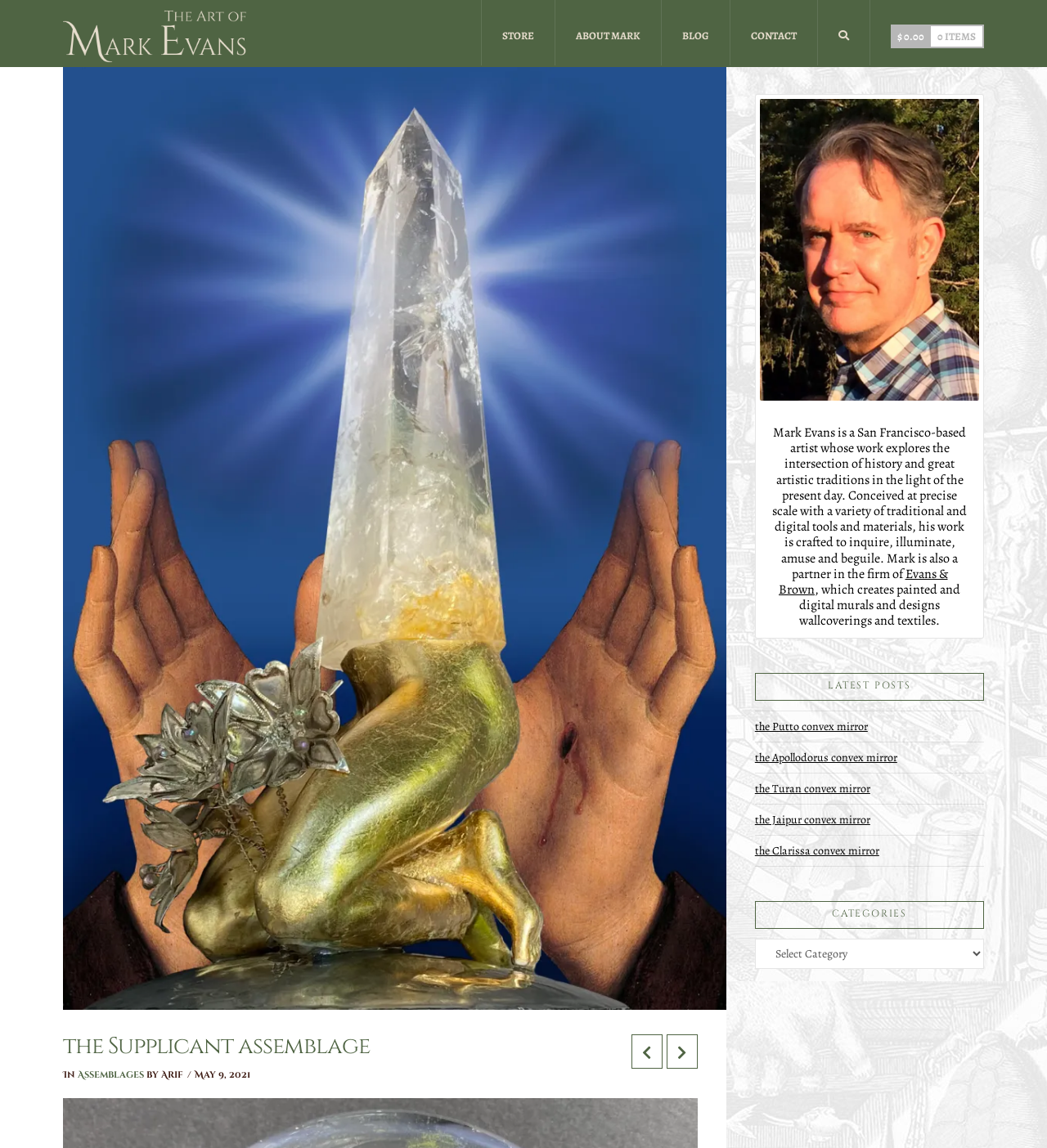Mark the bounding box of the element that matches the following description: "Assemblages".

[0.074, 0.932, 0.137, 0.942]